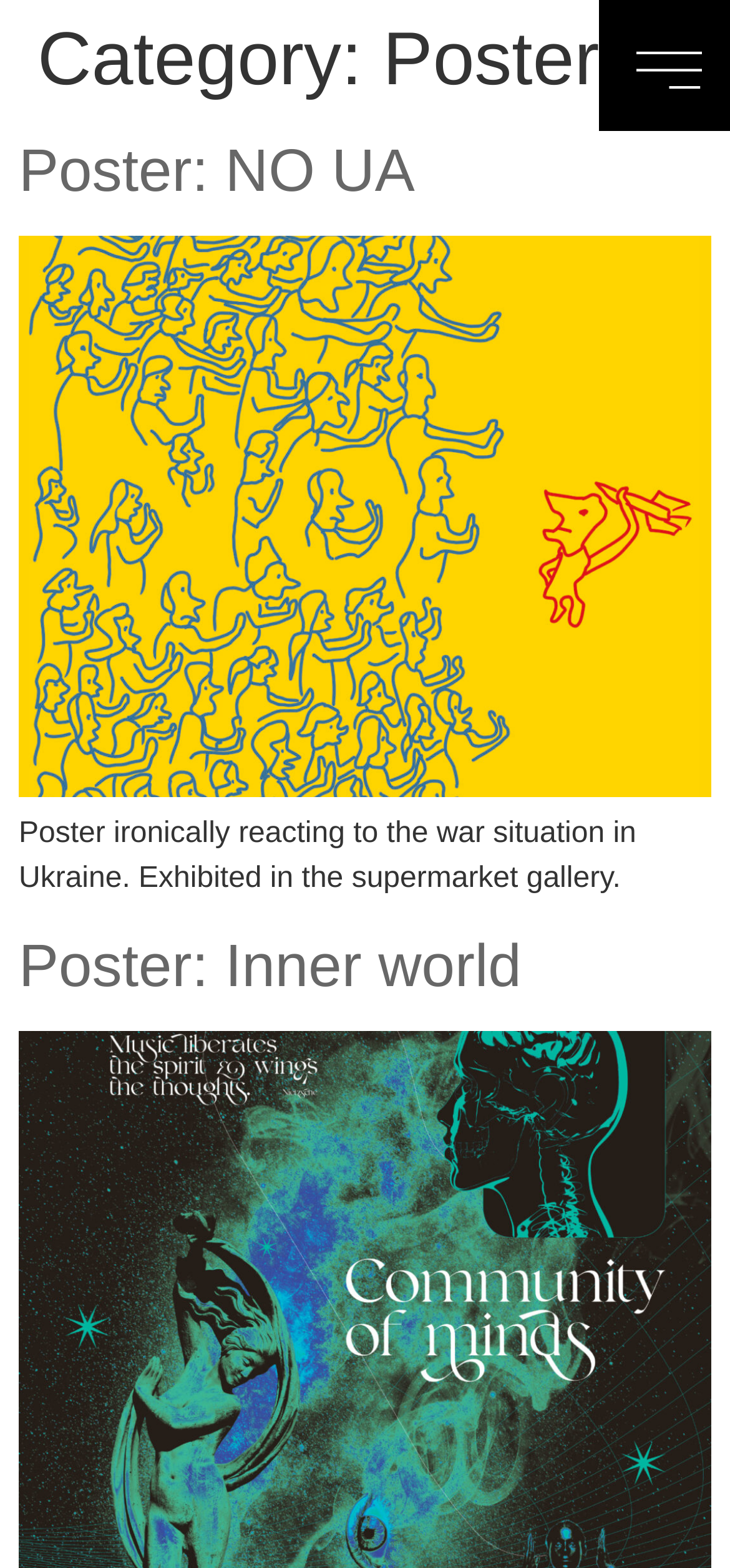Provide the bounding box coordinates of the HTML element described as: "Poster: Inner world". The bounding box coordinates should be four float numbers between 0 and 1, i.e., [left, top, right, bottom].

[0.026, 0.594, 0.714, 0.637]